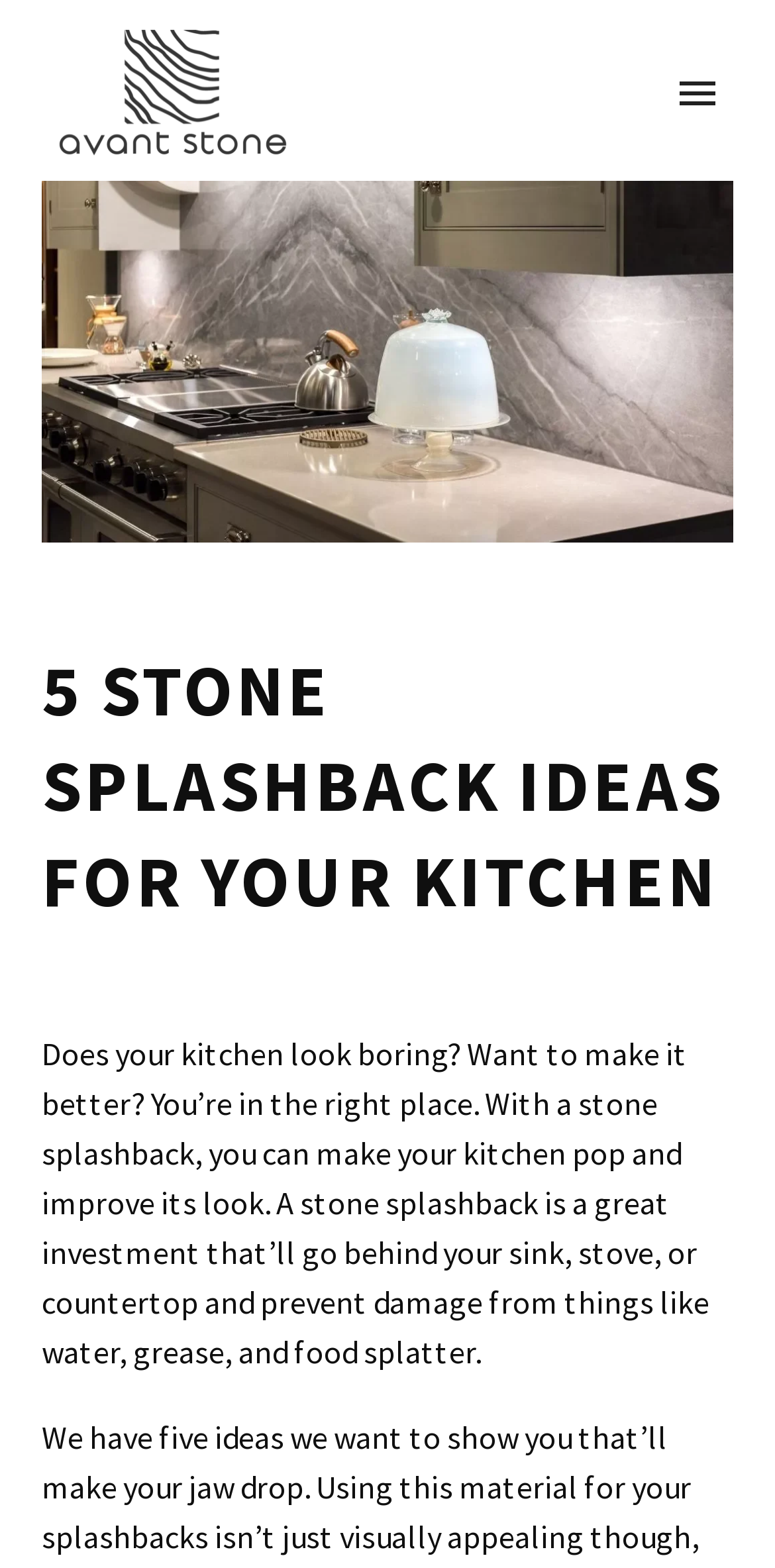Predict the bounding box for the UI component with the following description: "name="s" placeholder="Start typing to search..."".

[0.0, 0.842, 1.0, 0.909]